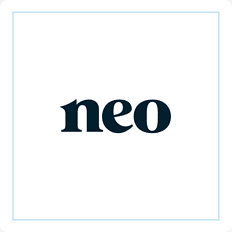Give a one-word or one-phrase response to the question:
What type of font is used in the logo?

Modern